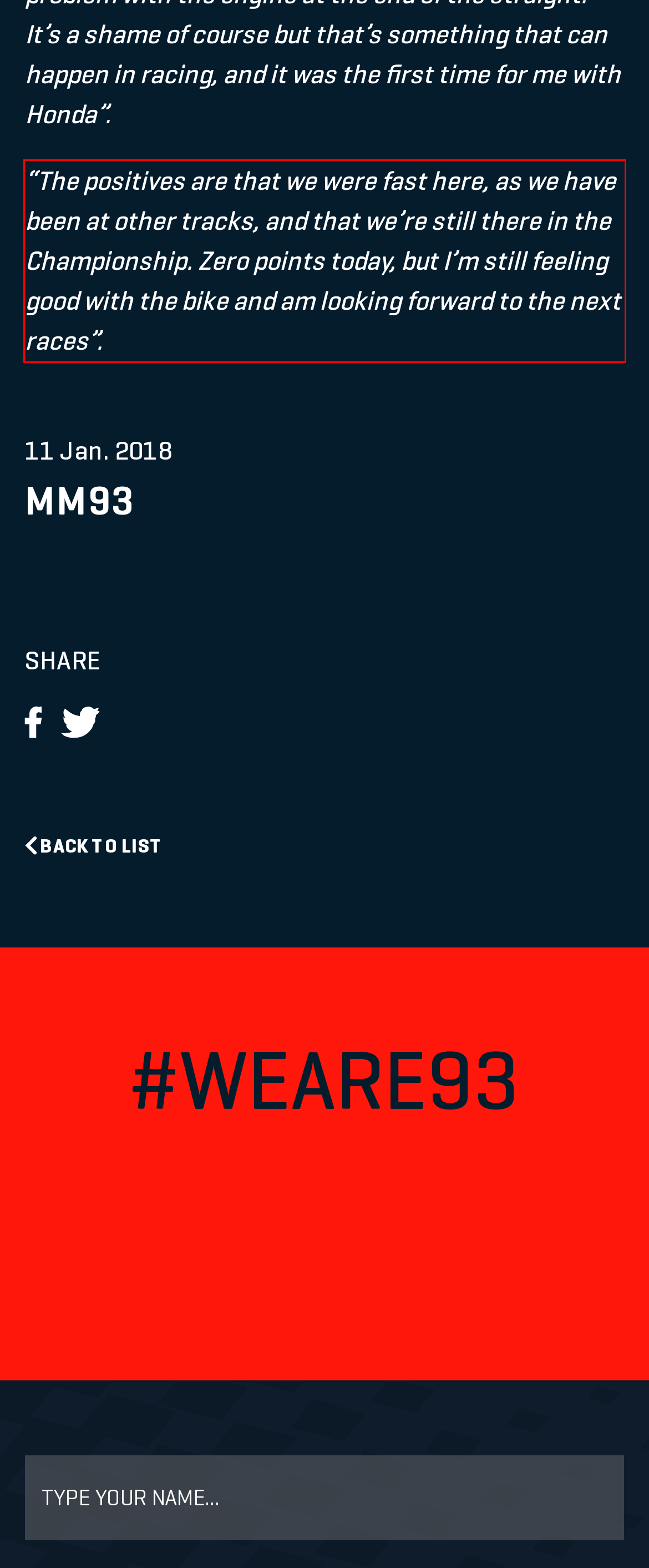Given a webpage screenshot with a red bounding box, perform OCR to read and deliver the text enclosed by the red bounding box.

“The positives are that we were fast here, as we have been at other tracks, and that we’re still there in the Championship. Zero points today, but I’m still feeling good with the bike and am looking forward to the next races”.